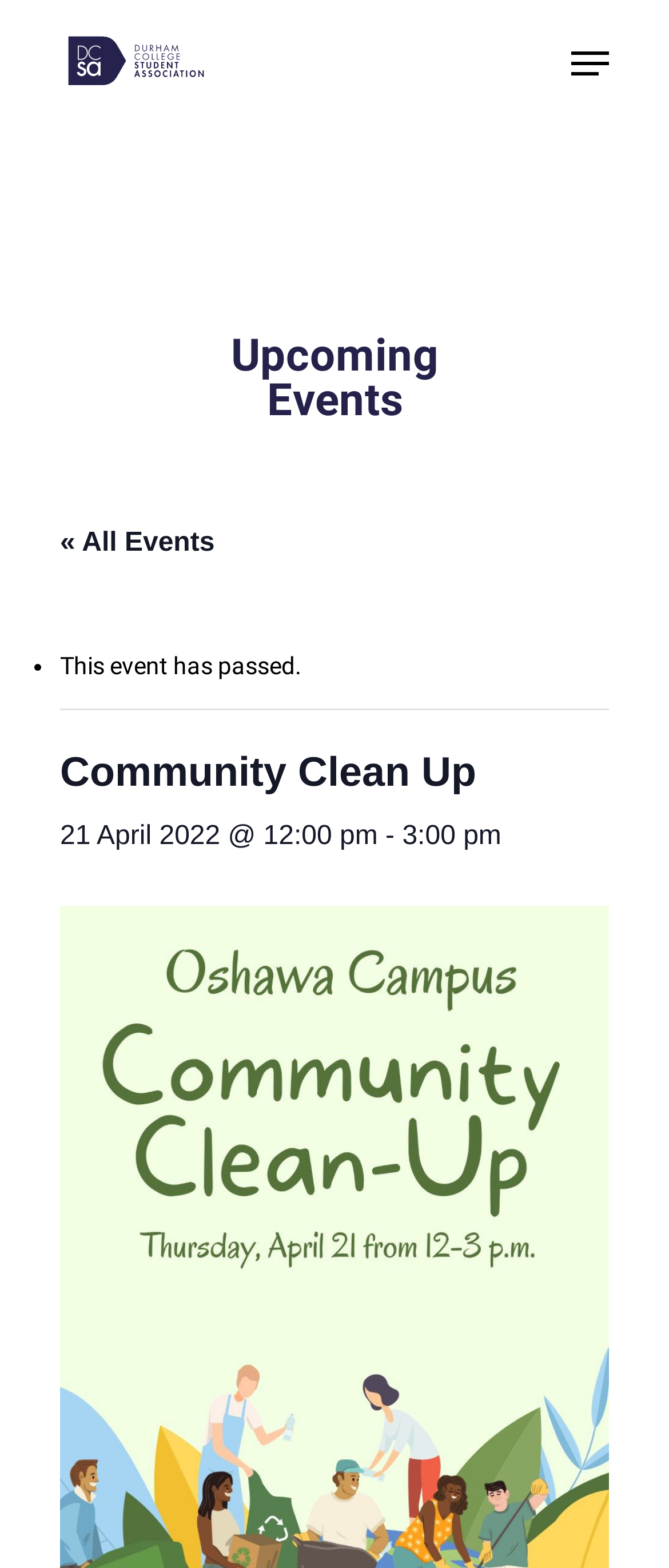Given the element description "Menu", identify the bounding box of the corresponding UI element.

[0.854, 0.03, 0.91, 0.051]